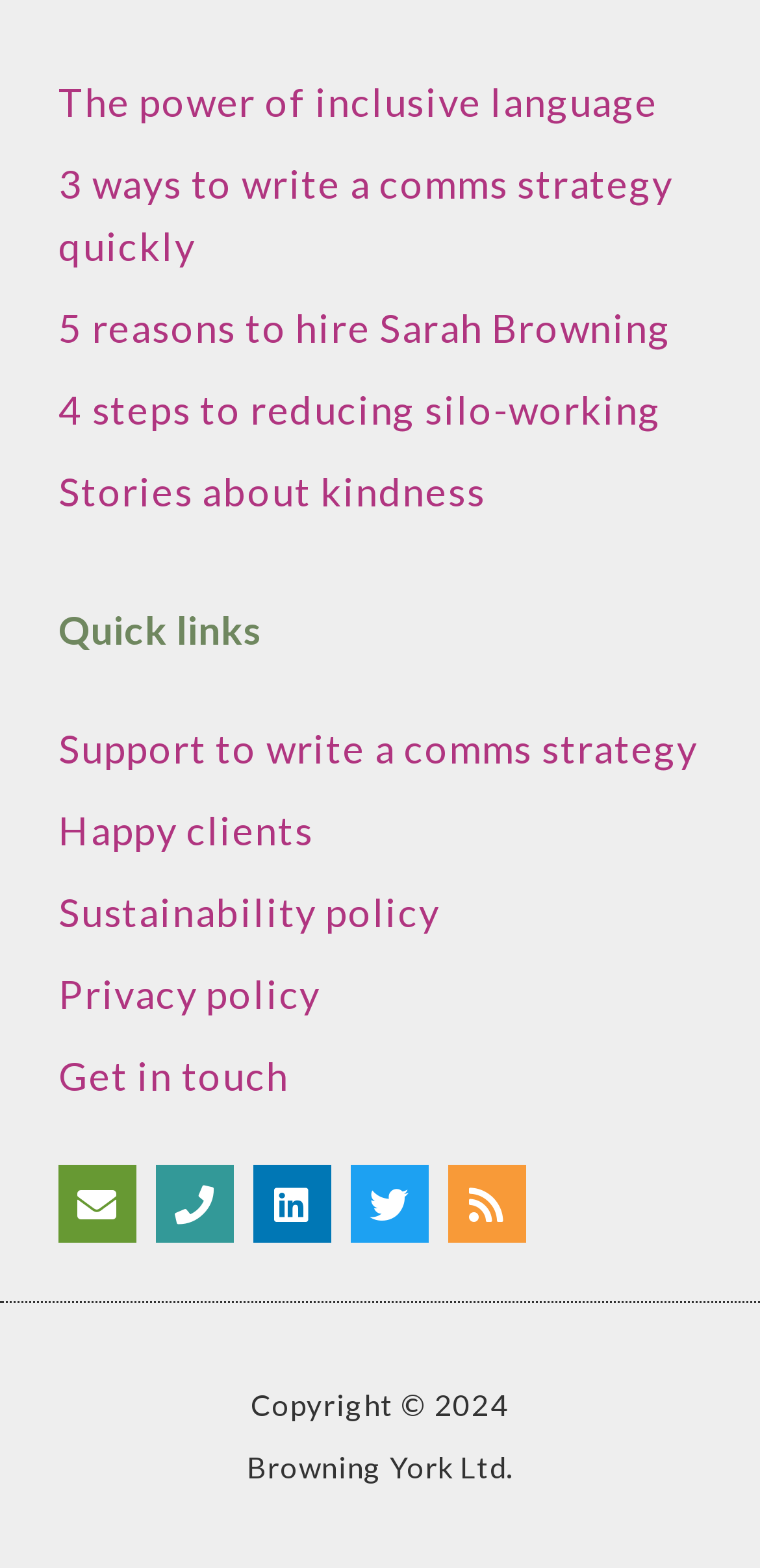Extract the bounding box coordinates for the described element: "sarah@browningyork.com". The coordinates should be represented as four float numbers between 0 and 1: [left, top, right, bottom].

[0.077, 0.743, 0.179, 0.793]